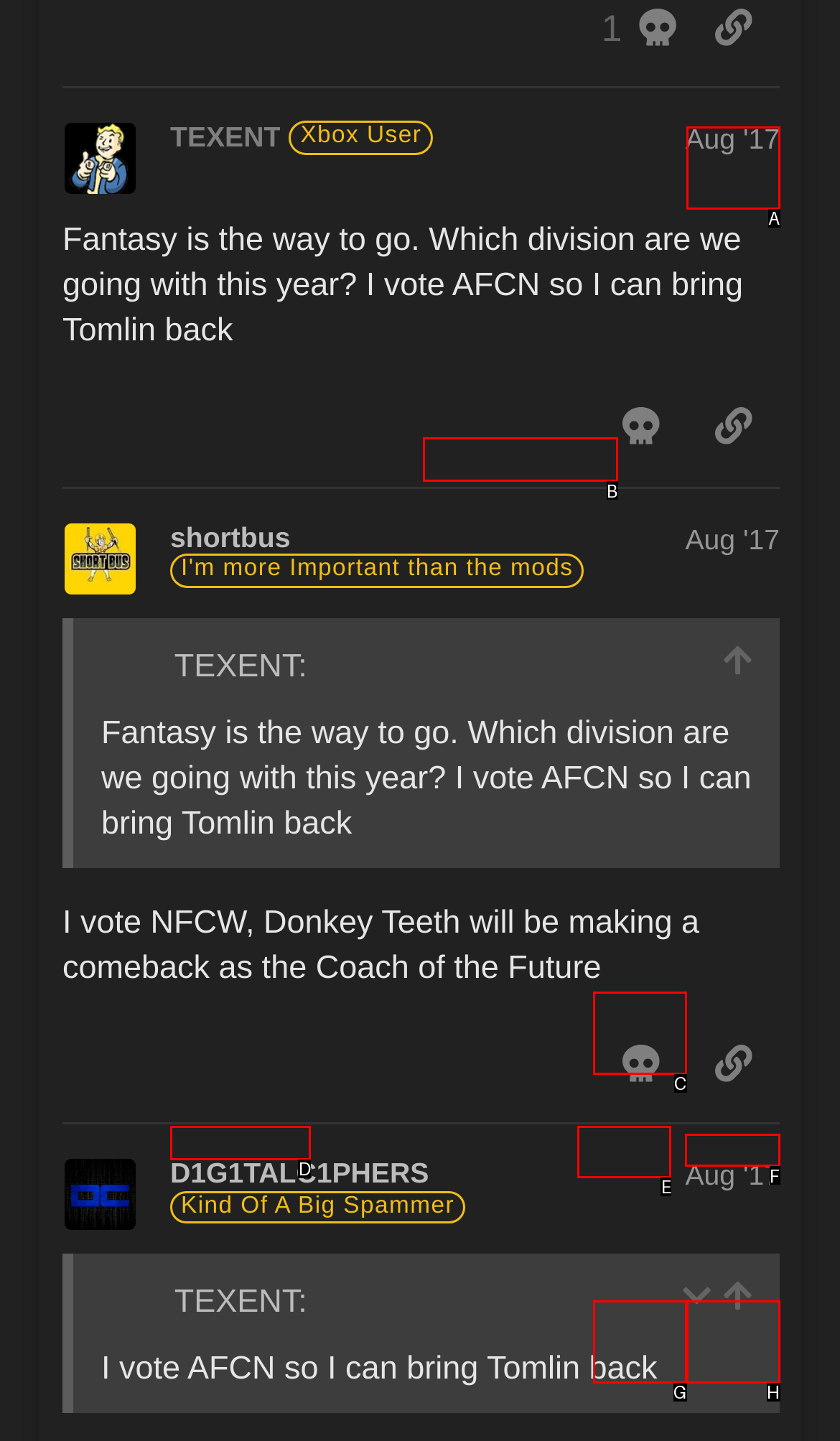Identify the HTML element that best fits the description: @bigtrees86. Respond with the letter of the corresponding element.

B